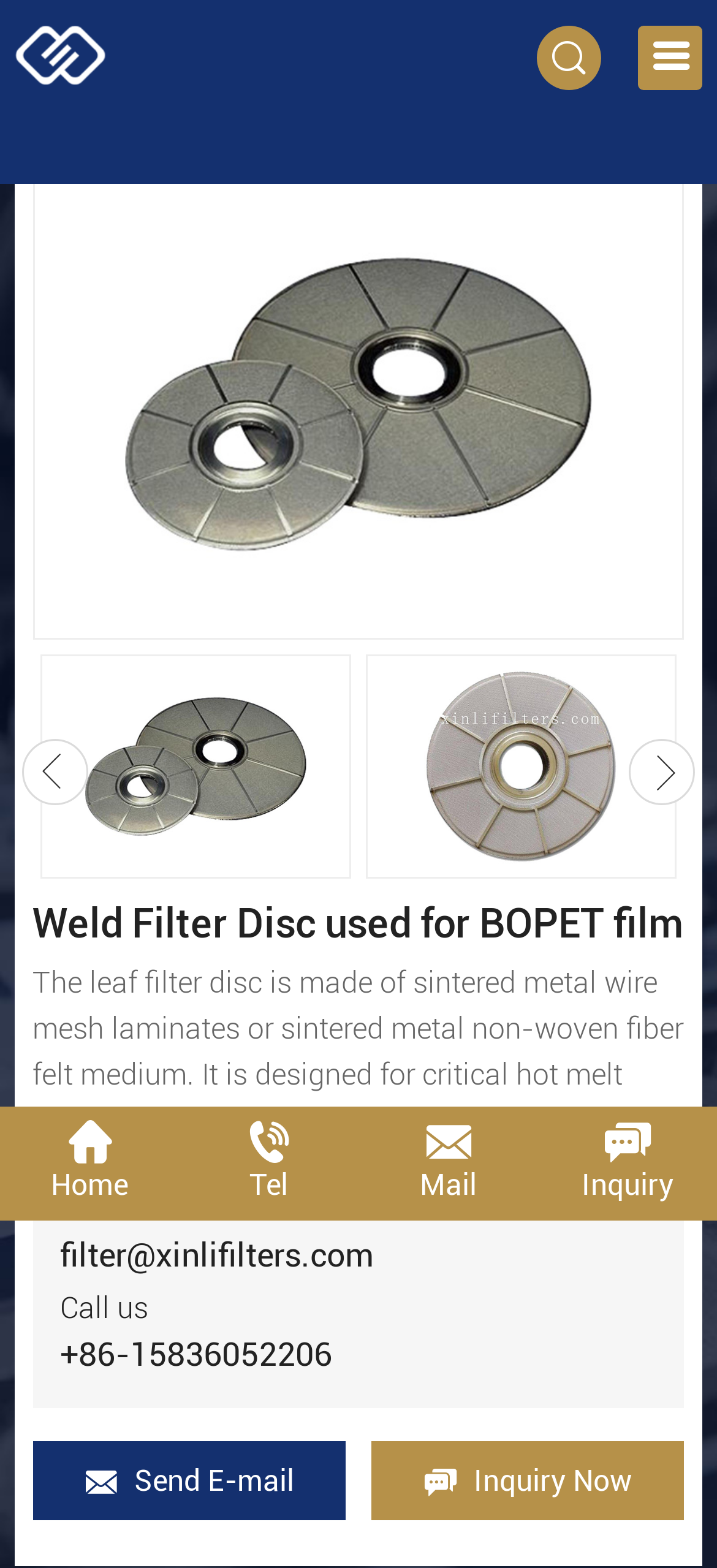What is the purpose of the leaf filter disc?
Please ensure your answer to the question is detailed and covers all necessary aspects.

The purpose of the leaf filter disc can be determined by reading the static text on the webpage, which states that 'The leaf filter disc is made of sintered metal wire mesh laminates or sintered metal non-woven fiber felt medium. It is designed for critical hot melt polymer filtration applications.' Therefore, the answer is hot melt polymer filtration.